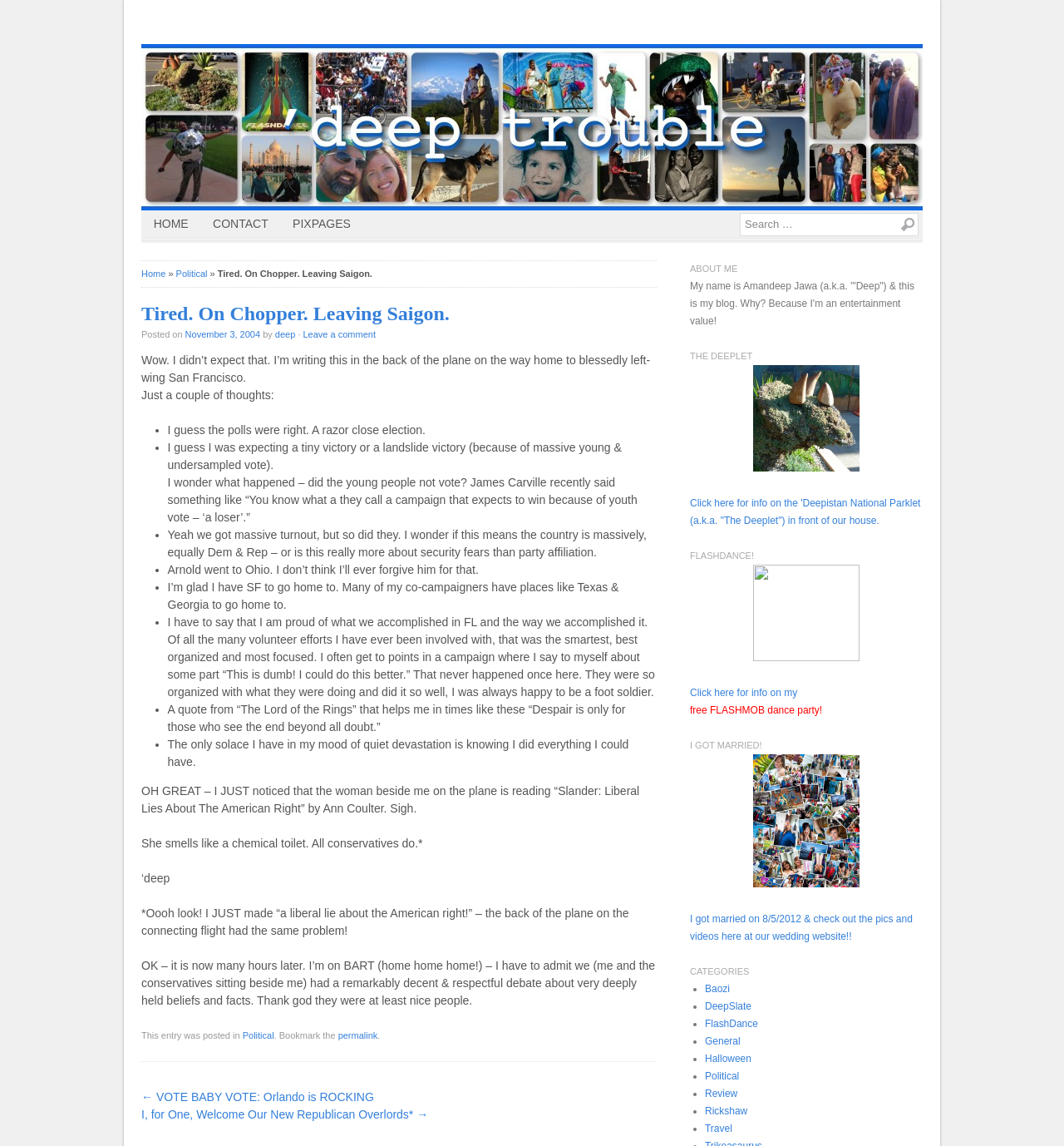Pinpoint the bounding box coordinates for the area that should be clicked to perform the following instruction: "Click the permalink".

[0.318, 0.899, 0.355, 0.908]